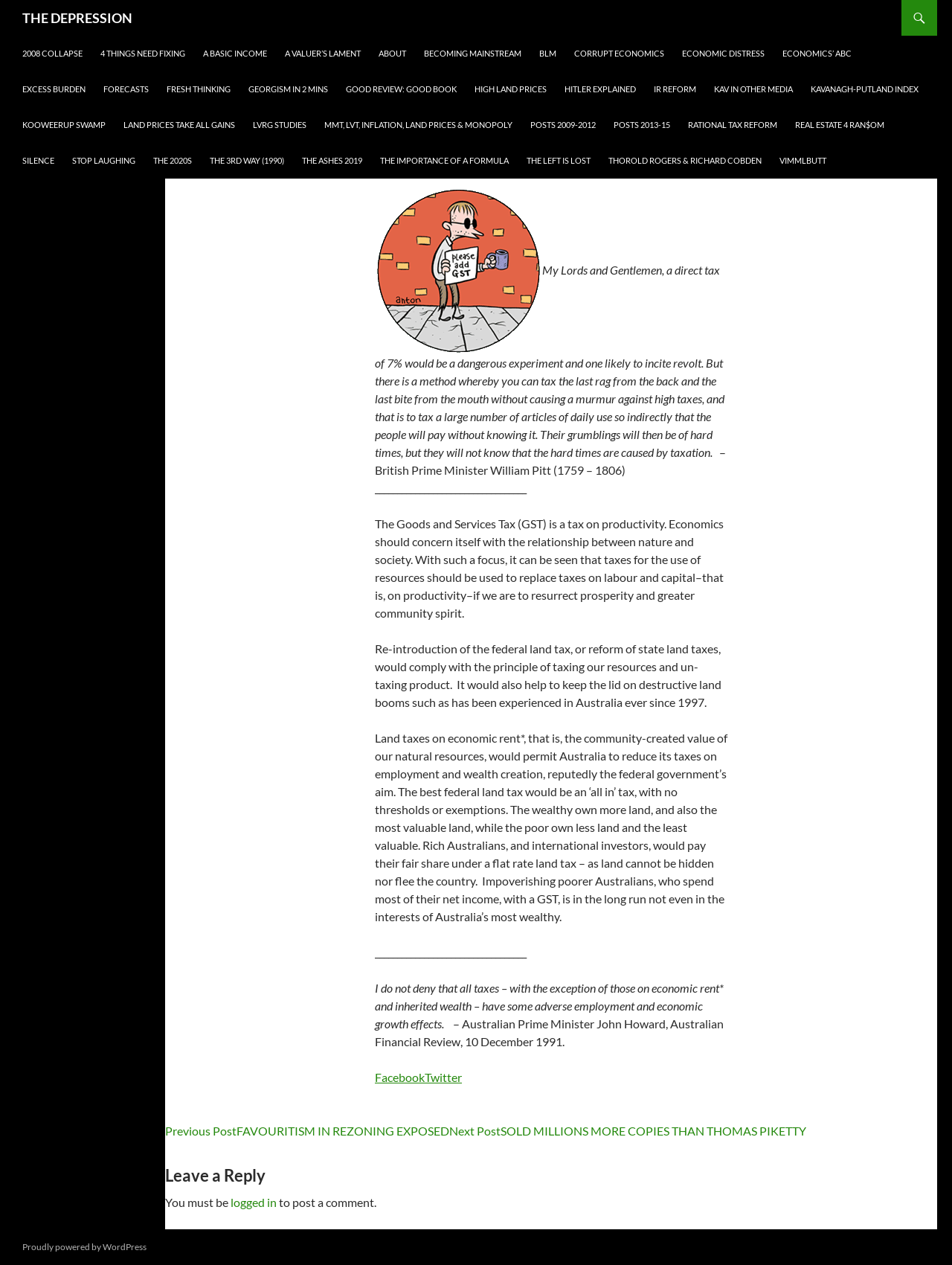What is the text of the last link in the post navigation?
Look at the image and answer the question with a single word or phrase.

SOLD MILLIONS MORE COPIES THAN THOMAS PIKETTY